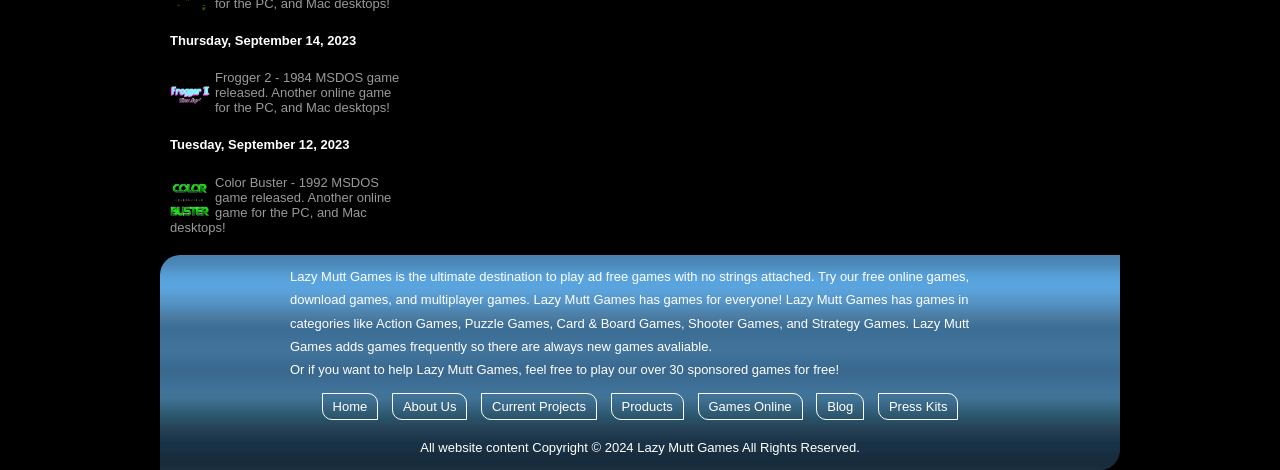Using the elements shown in the image, answer the question comprehensively: What is the date of the Frogger 2 game release?

I found the date by looking at the heading element above the image of Frogger 2, which says 'Thursday, September 14, 2023'.